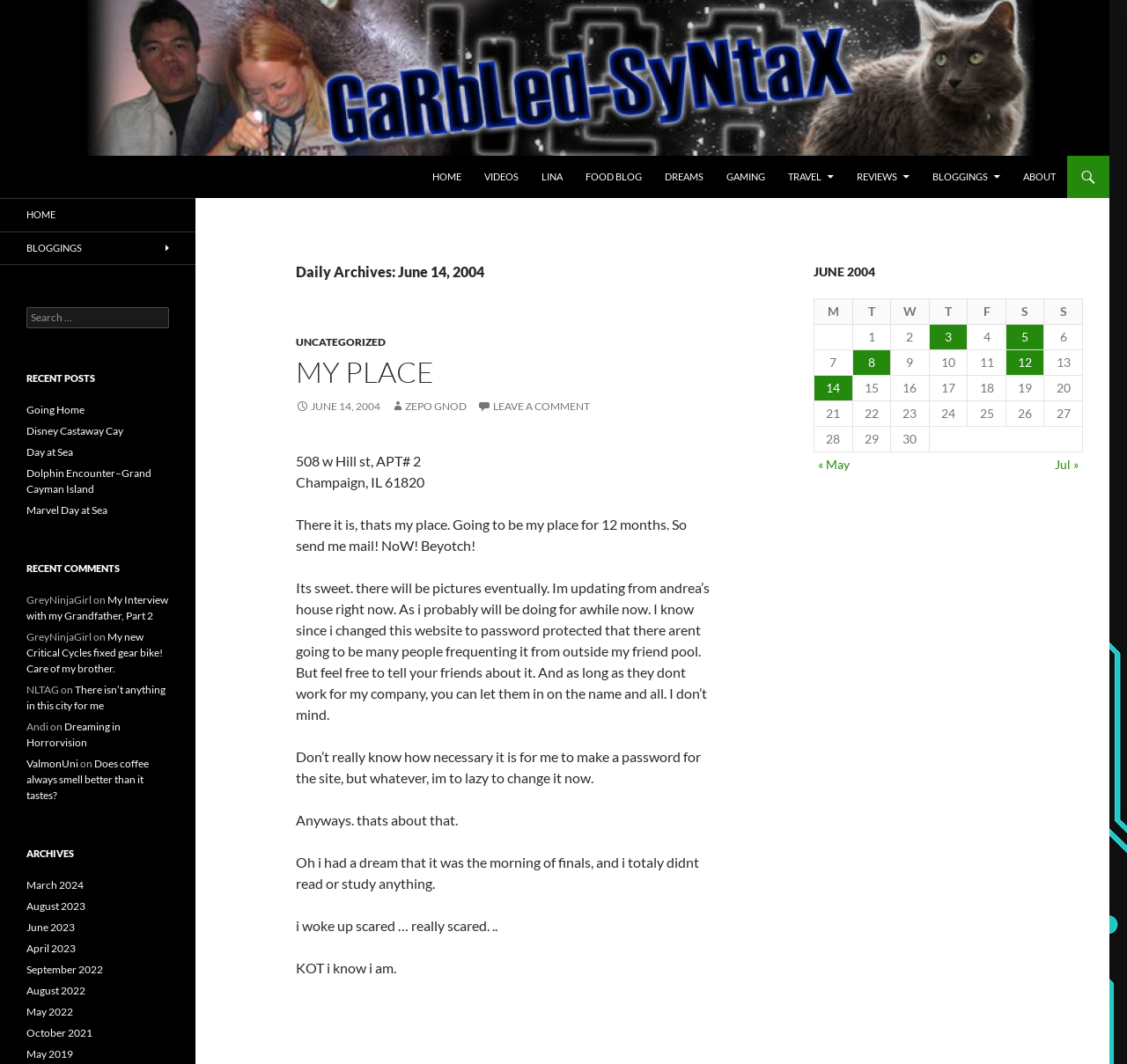Generate an in-depth caption that captures all aspects of the webpage.

This webpage appears to be a personal blog or journal, with a focus on the author's daily life and thoughts. At the top of the page, there is a header section with a logo image and a navigation menu with links to various sections of the site, including "HOME", "VIDEOS", "LINA", "FOOD BLOG", "DREAMS", "GAMING", "TRAVEL", "REVIEWS", "BLOGGINGS", and "ABOUT".

Below the header, there is a main content area with a heading that reads "Daily Archives: June 14, 2004". This section contains a series of paragraphs written in a casual, conversational tone, discussing the author's thoughts and experiences. The text is divided into several sections, with headings and links scattered throughout.

To the right of the main content area, there is a complementary section with a table displaying a calendar for June 2004. Each day of the month is listed, with links to posts published on those days.

Throughout the page, there are several links and images, including a search bar and a "SKIP TO CONTENT" link at the top. The overall layout is organized, with clear headings and concise text, making it easy to navigate and read.